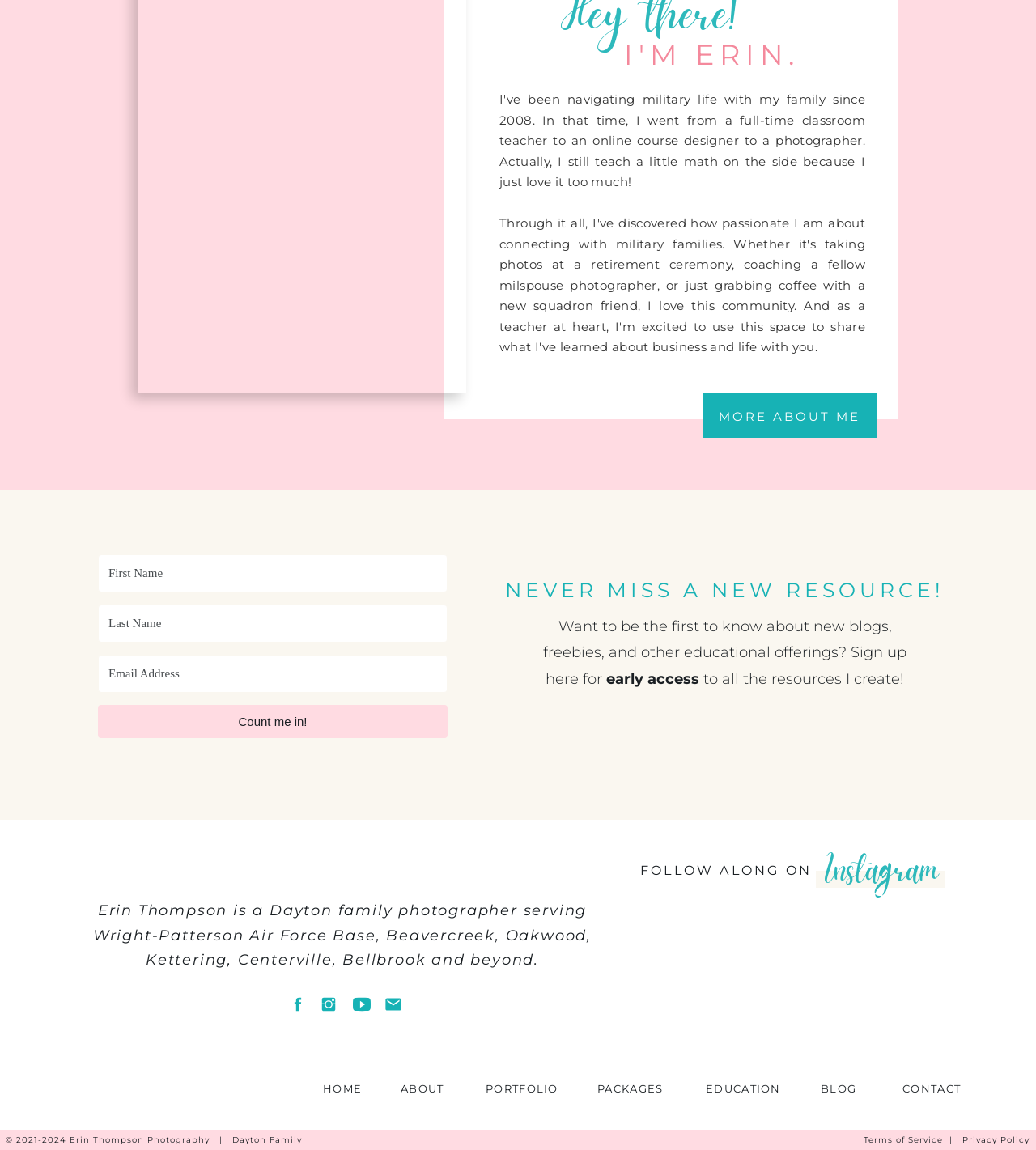Determine the bounding box coordinates for the clickable element required to fulfill the instruction: "Enter first name". Provide the coordinates as four float numbers between 0 and 1, i.e., [left, top, right, bottom].

[0.095, 0.482, 0.432, 0.515]